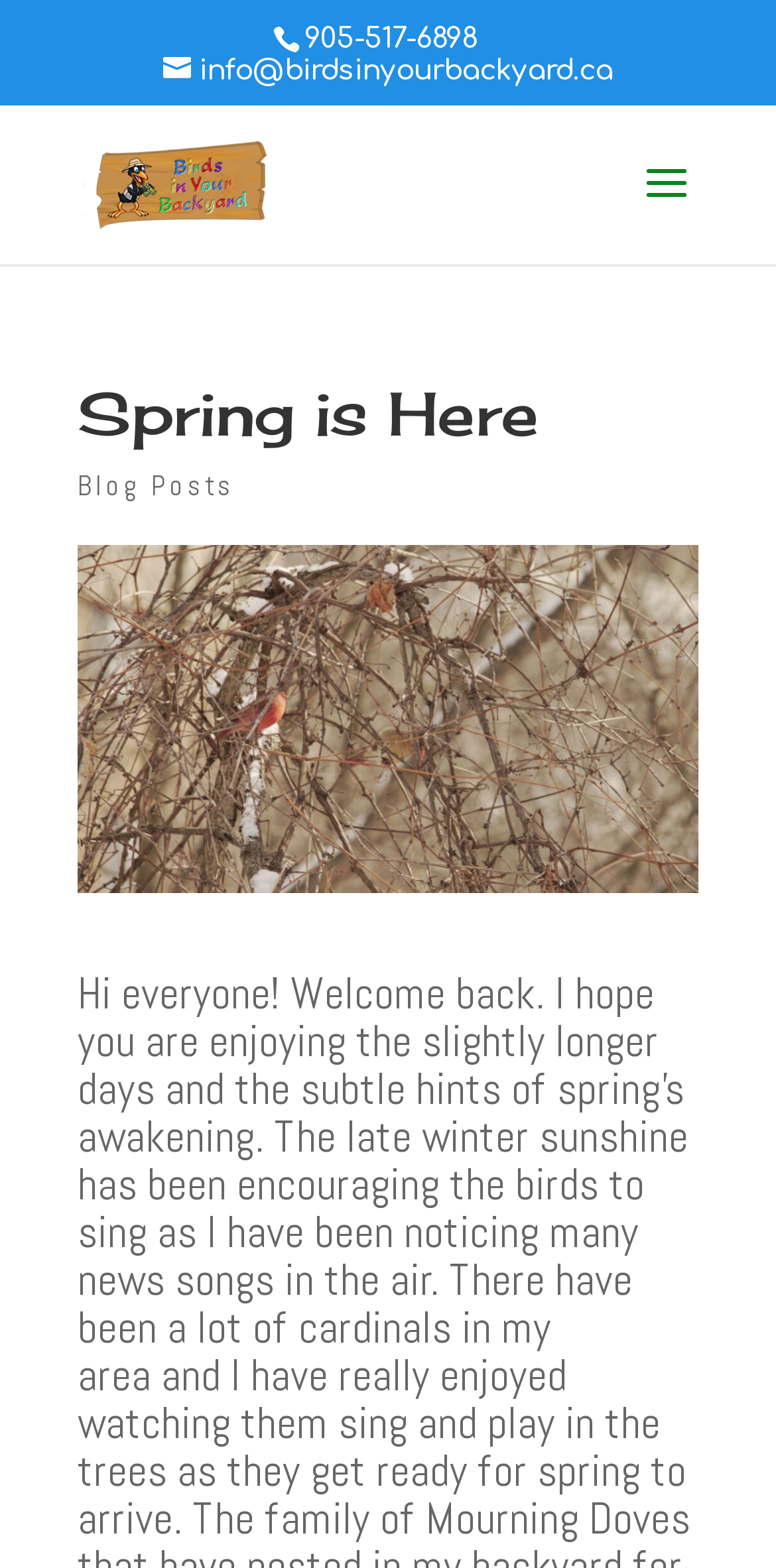Please reply to the following question using a single word or phrase: 
What is the website's name?

Birds In Your Backyard